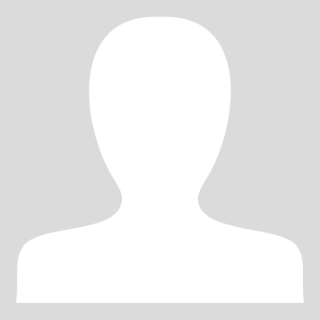Please examine the image and provide a detailed answer to the question: What areas of law does Louis Okun specialize in?

The profile highlights Louis Okun's expertise in estate planning and elder law, which suggests that these are the areas of law he specializes in.